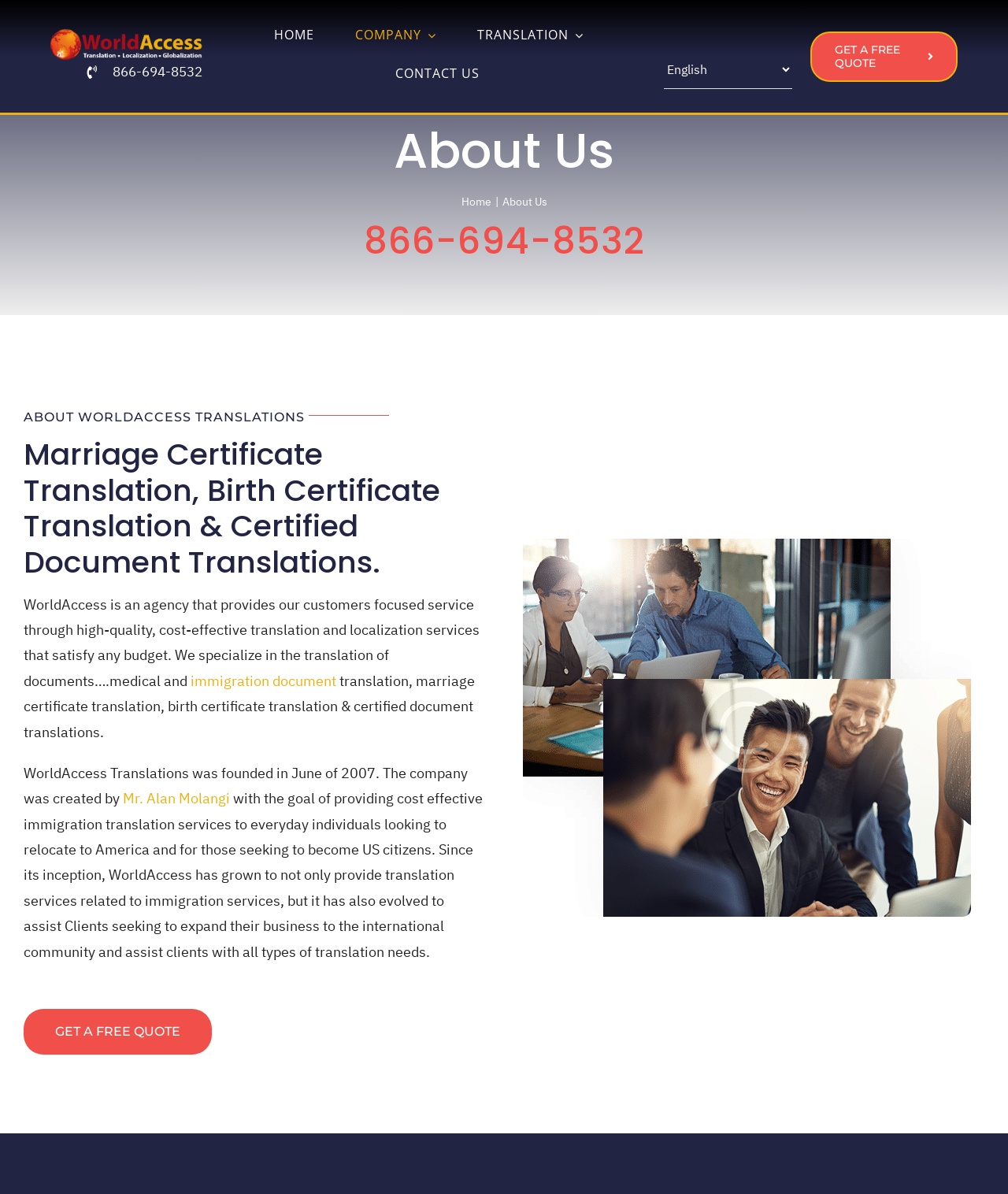What is the purpose of the company?
Answer the question using a single word or phrase, according to the image.

Provide cost-effective translation services